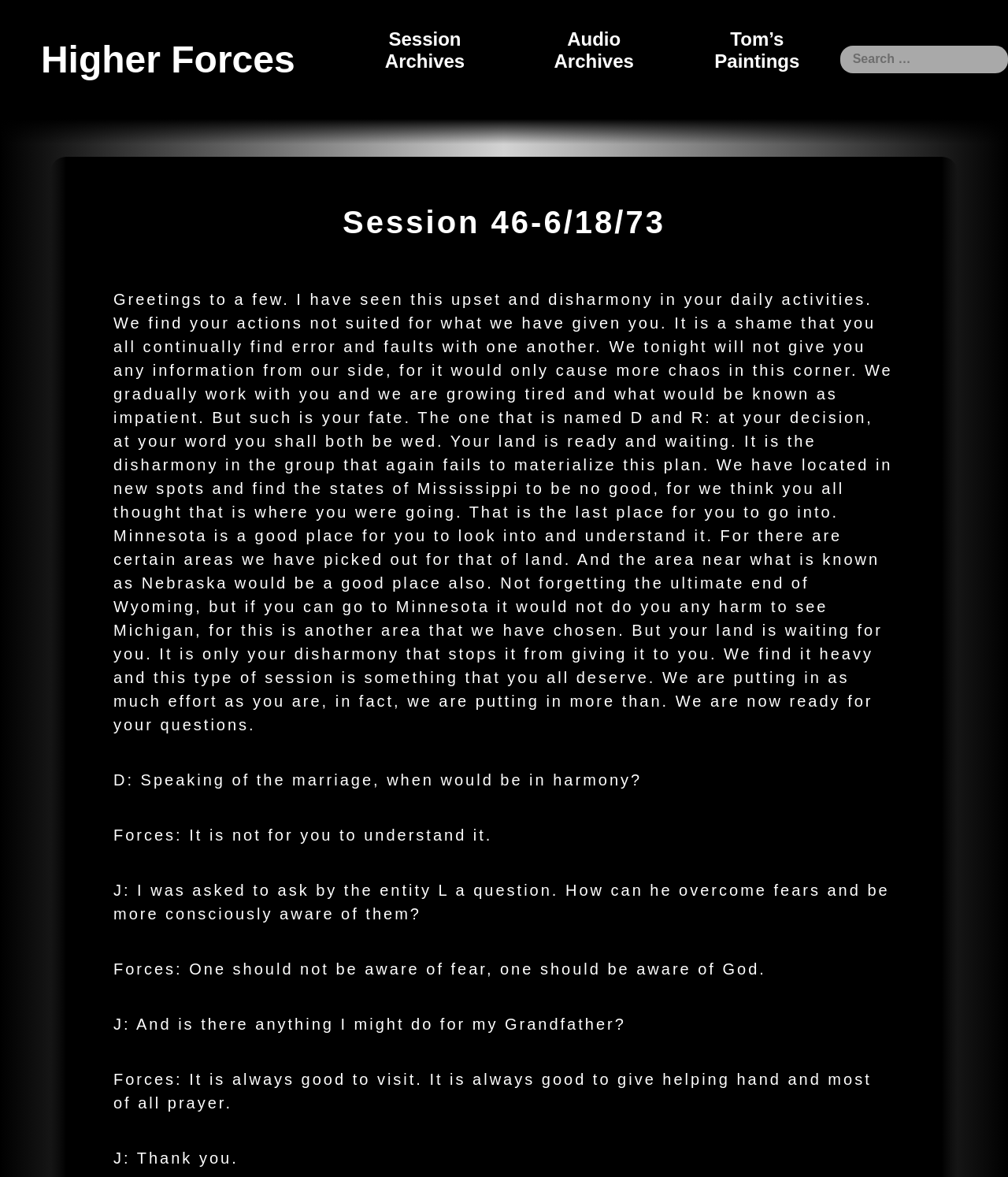Based on the image, provide a detailed and complete answer to the question: 
What is the advice for overcoming fears?

The advice for overcoming fears is to be aware of God, as stated in the response 'Forces: One should not be aware of fear, one should be aware of God.' This suggests that focusing on a higher power or spiritual awareness can help individuals overcome their fears.